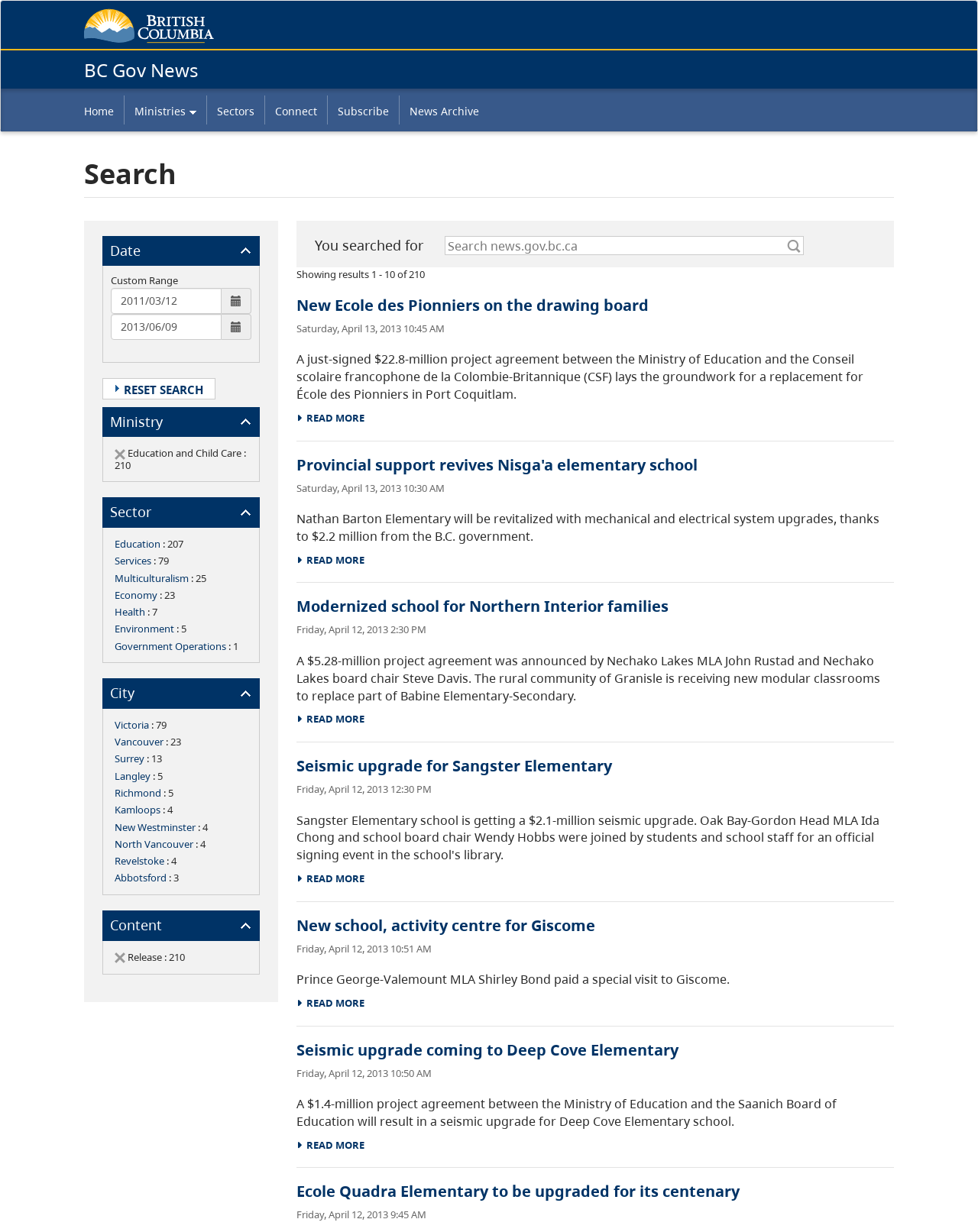Examine the screenshot and answer the question in as much detail as possible: What is the default date range for the search?

By examining the search form, I see that the default date range is specified as 'Custom Range', which allows users to input their own date range.